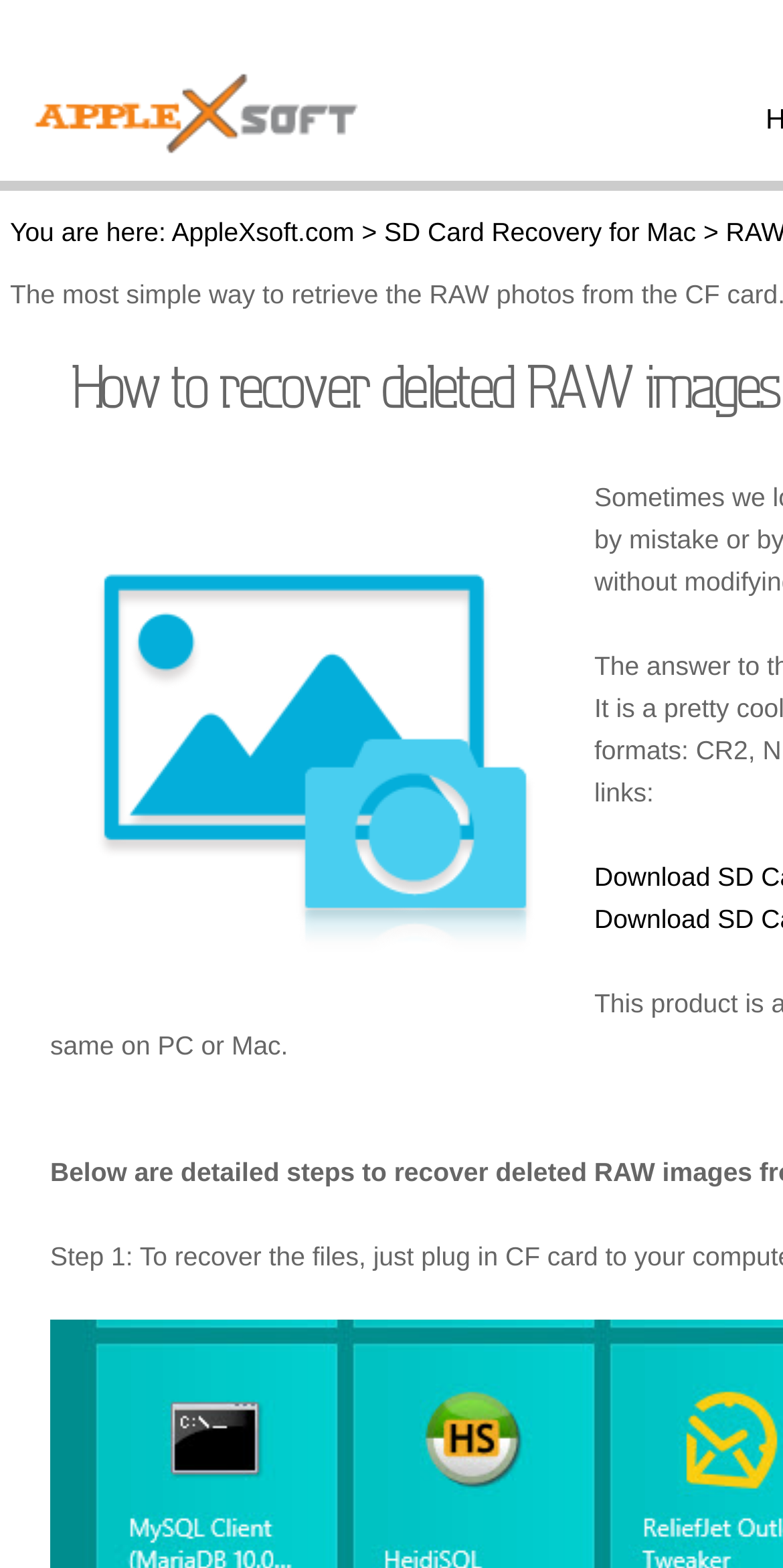Give a full account of the webpage's elements and their arrangement.

The webpage is about recovering deleted RAW images from a CF card on both Mac and Windows operating systems. At the top, there is a title "How to recover deleted RAW images from CF card?" which is also the main focus of the page. 

Below the title, there is a link on the left side, accompanied by a small image. On the top-right corner, there is a navigation path showing the current location, which includes a link to "AppleXsoft.com" and another link to "SD Card Recovery for Mac". 

Further down, there is a large image related to Sony RAW recovery, taking up a significant portion of the page.